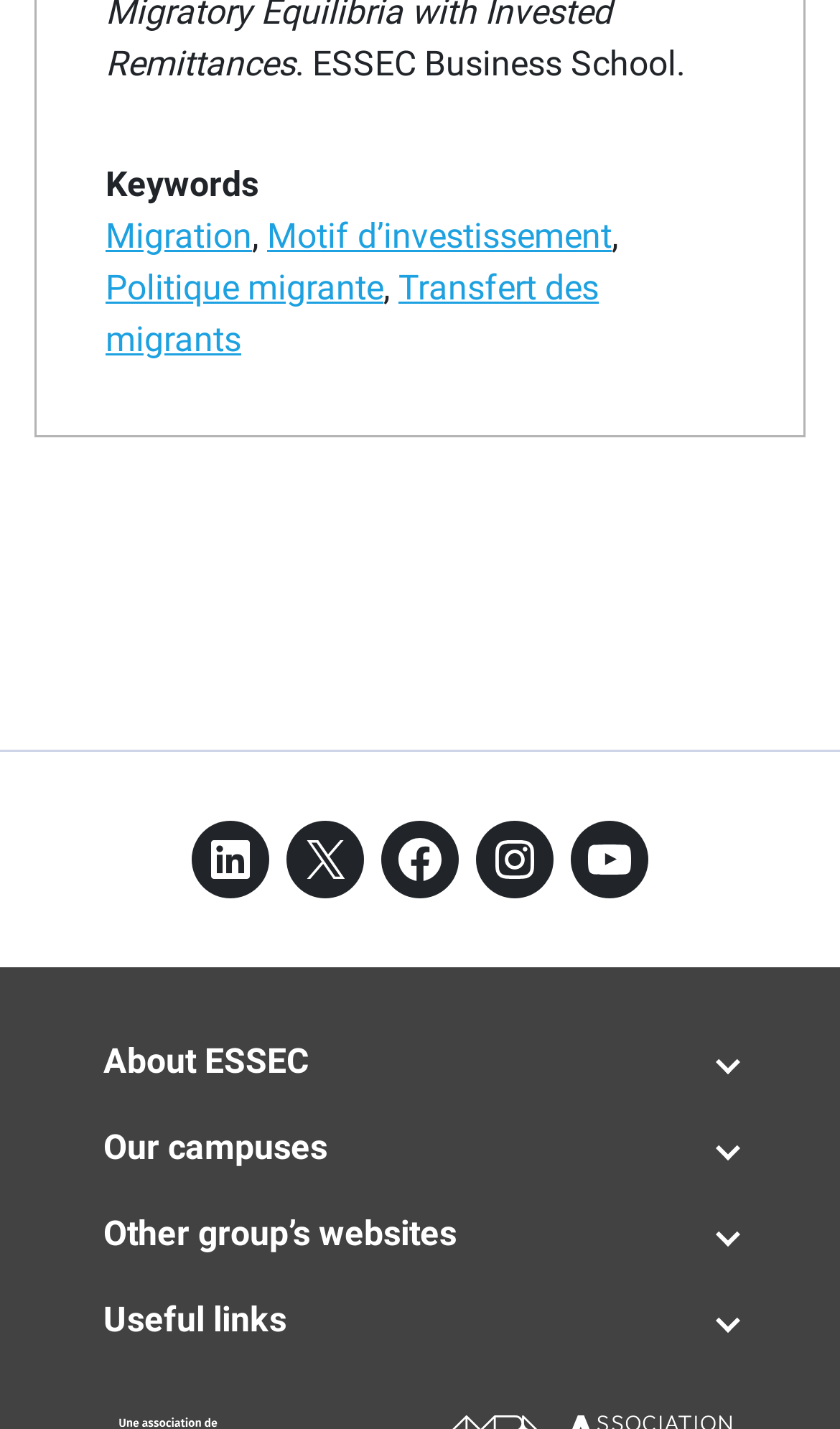Locate the bounding box coordinates of the clickable part needed for the task: "Expand About ESSEC".

[0.123, 0.725, 0.877, 0.761]